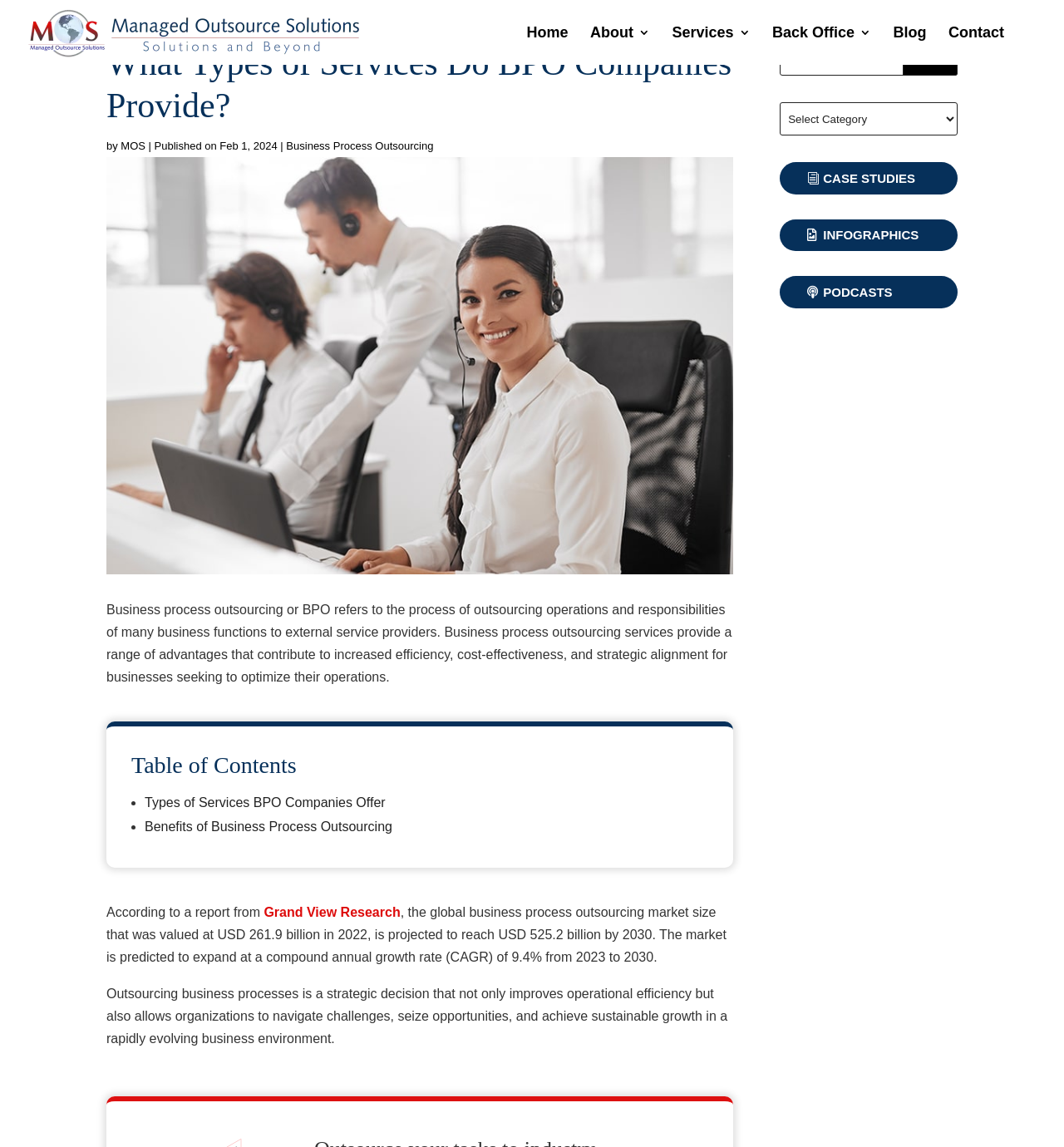What is the main topic of this webpage?
Refer to the image and respond with a one-word or short-phrase answer.

BPO companies